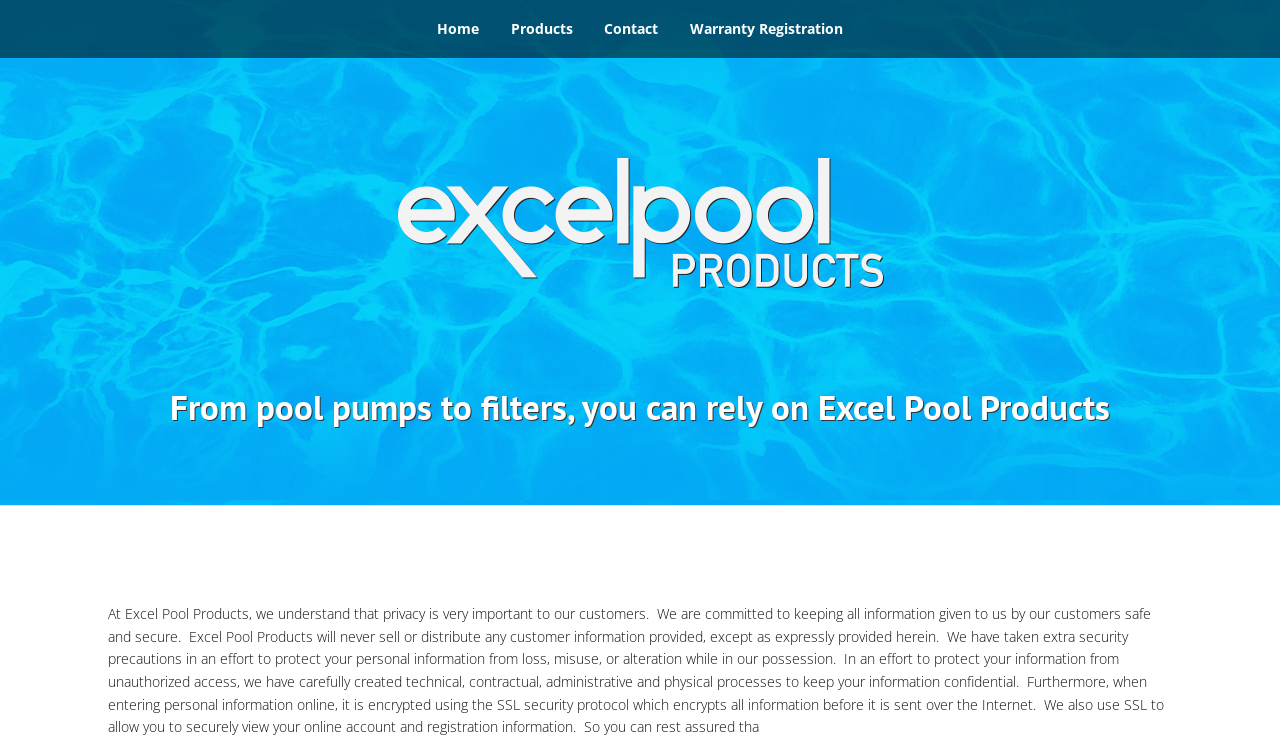Determine the bounding box coordinates of the clickable element to complete this instruction: "View the Audion: Hecatomb Tour page". Provide the coordinates in the format of four float numbers between 0 and 1, [left, top, right, bottom].

None